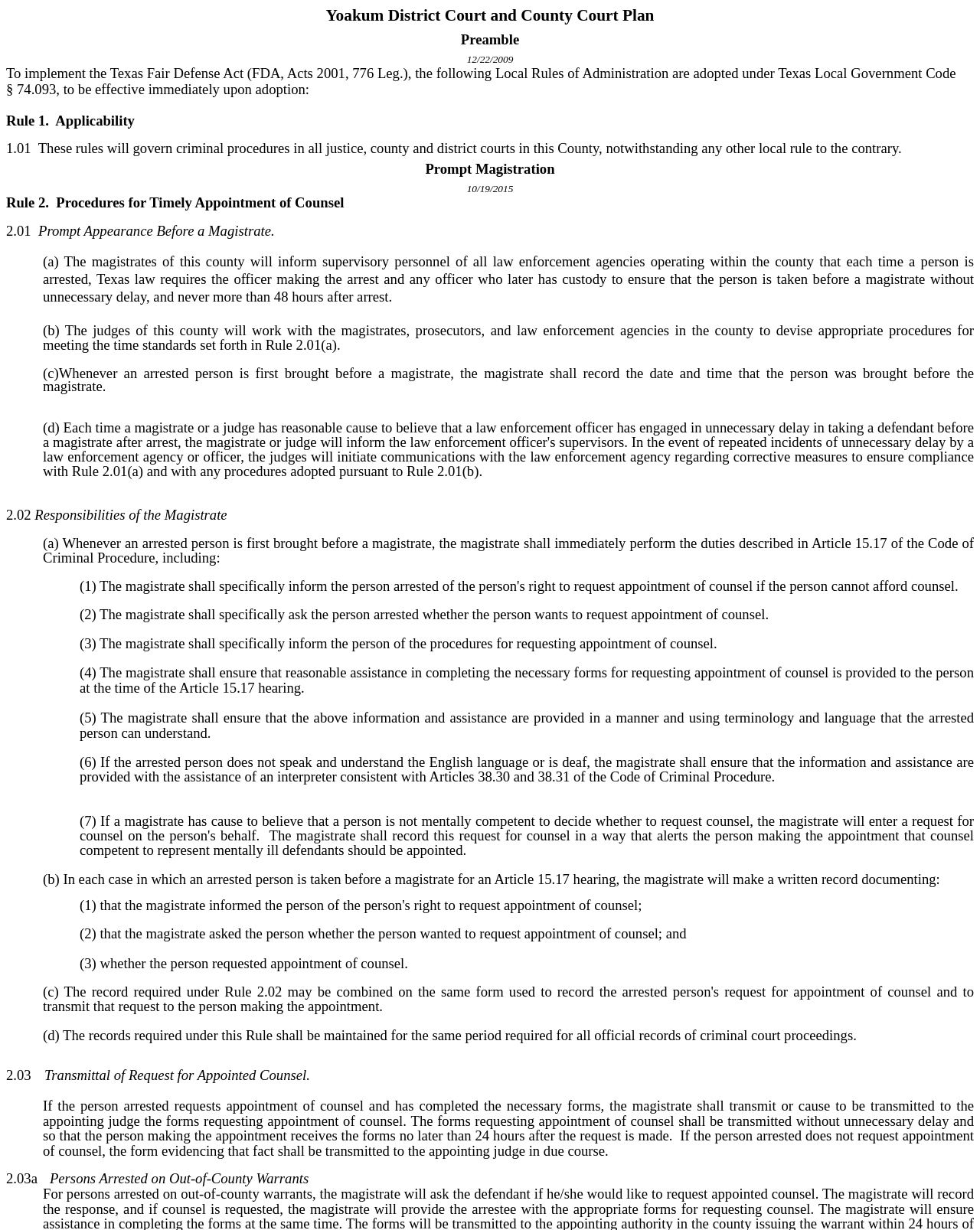Write an elaborate caption that captures the essence of the webpage.

The webpage displays the "Yoakum District Court and County Court Plan" with a preamble and a date "12/22/2009" at the top. Below this, there is a section of text that explains the purpose of the plan, citing the Texas Fair Defense Act.

The main content of the page is divided into sections, each with a heading and a set of rules or procedures. The first section is "Rule 1. Applicability" which explains that these rules will govern criminal procedures in all justice, county, and district courts in the county.

The next section is "Rule 2. Procedures for Timely Appointment of Counsel" which outlines the procedures for ensuring that arrested persons are taken before a magistrate without unnecessary delay and that they are informed of their right to request appointment of counsel. This section includes several subsections, including "2.01 Prompt Appearance Before a Magistrate", "2.02 Responsibilities of the Magistrate", and "2.03 Transmittal of Request for Appointed Counsel".

Throughout the page, there are no images, but there are many blocks of text, each with a clear heading and a concise explanation of the rules and procedures. The text is organized in a hierarchical structure, with main headings and subheadings, making it easy to follow and understand. The overall layout is dense, with a lot of information presented in a compact format.